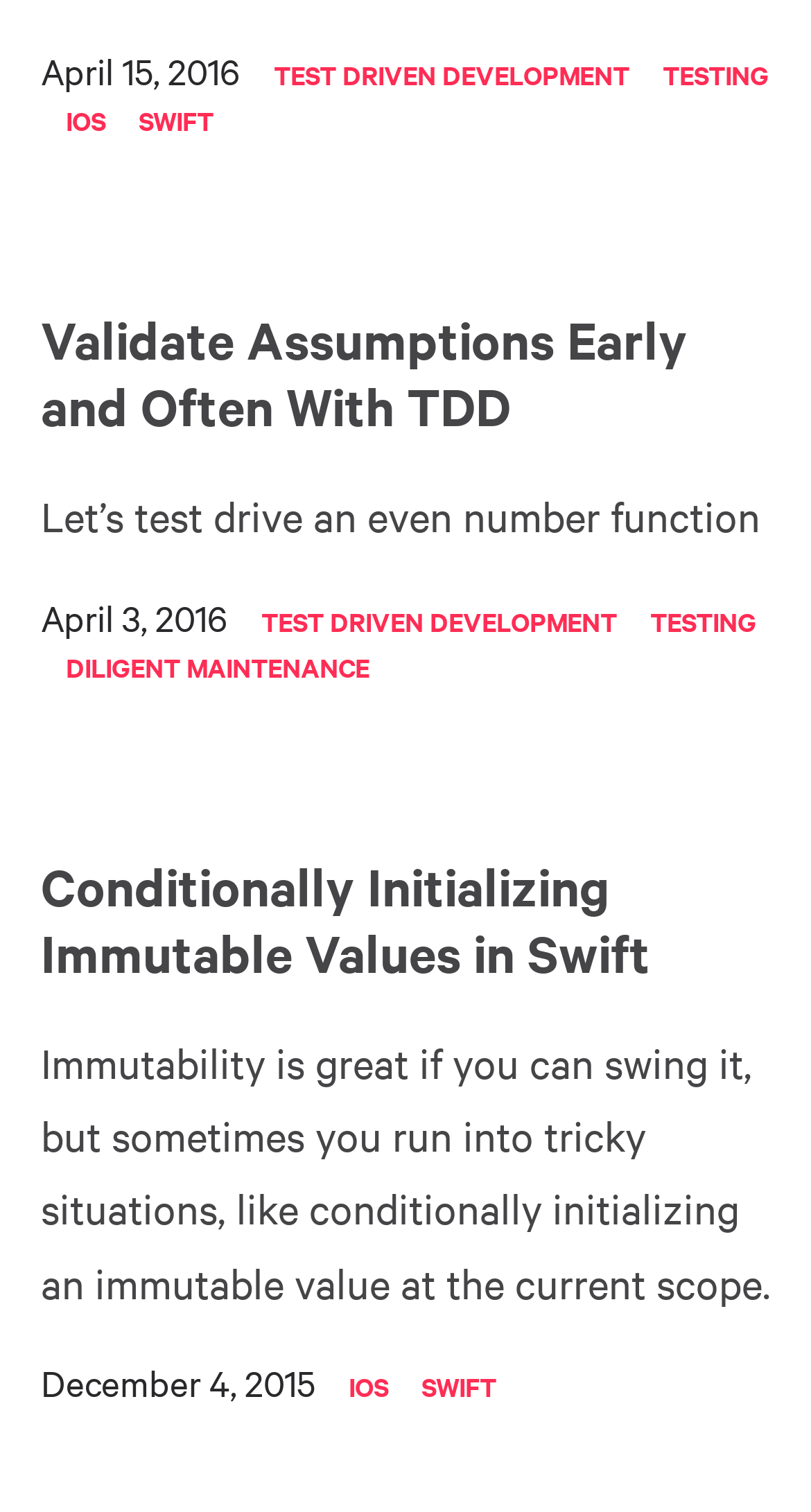Determine the bounding box coordinates of the area to click in order to meet this instruction: "Explore DILIGENT MAINTENANCE".

[0.081, 0.427, 0.455, 0.453]